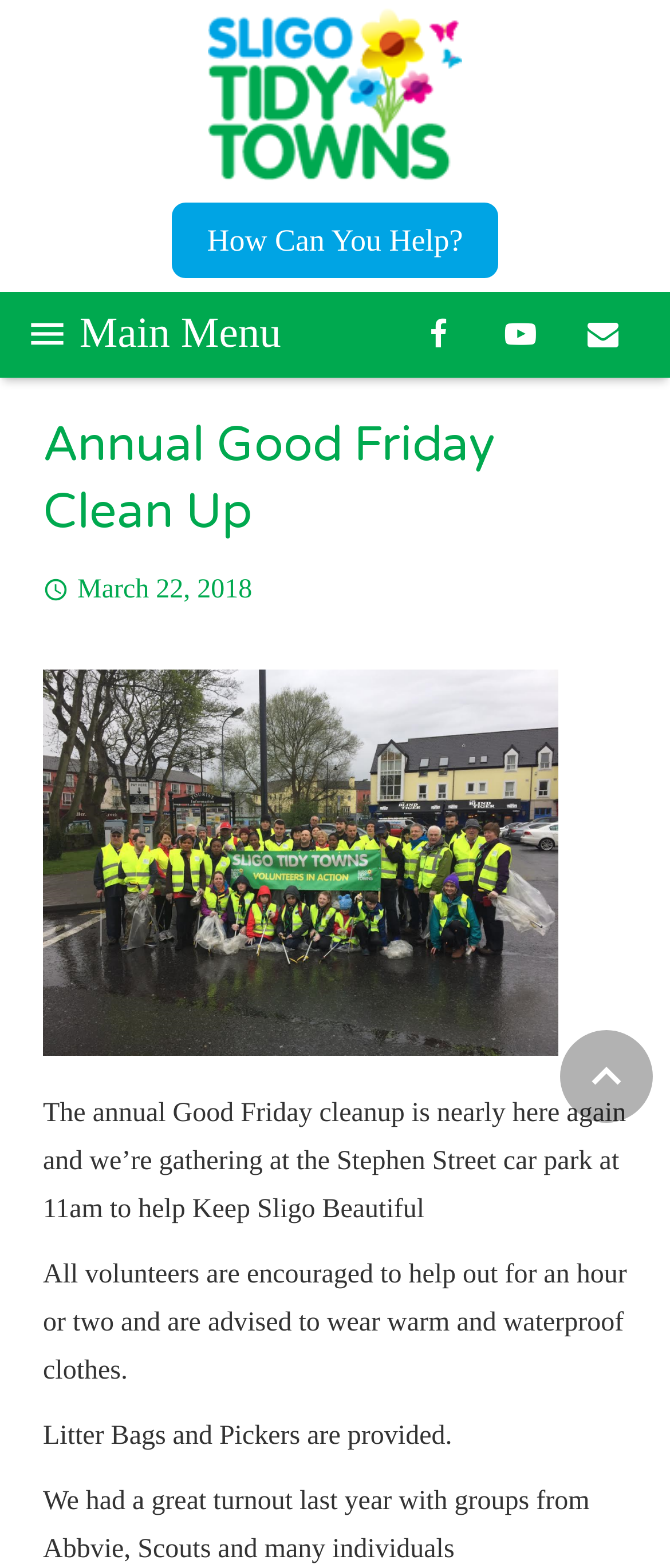Please identify the coordinates of the bounding box for the clickable region that will accomplish this instruction: "Click the 'Events & News' link".

[0.013, 0.442, 0.987, 0.493]